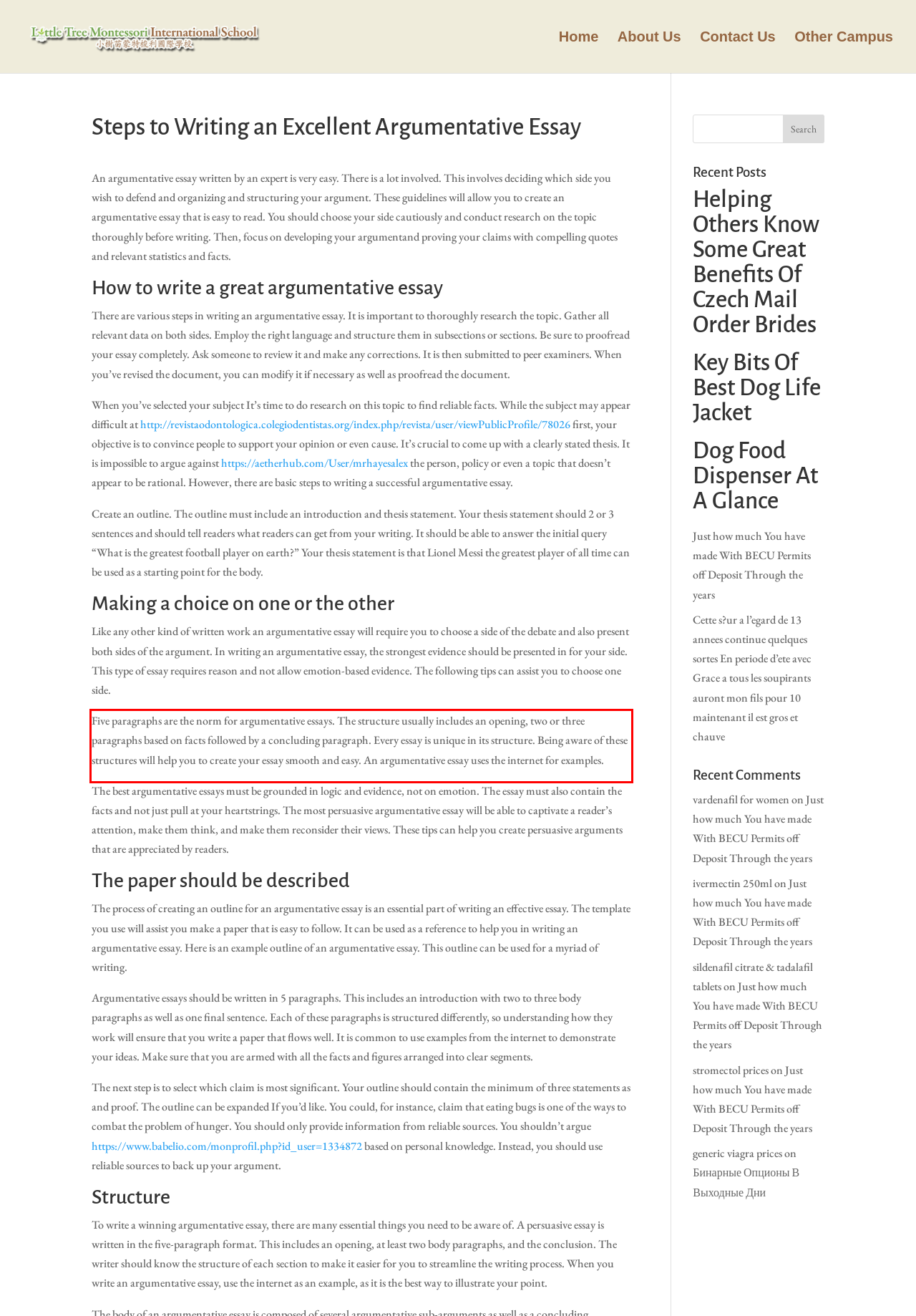You are provided with a screenshot of a webpage containing a red bounding box. Please extract the text enclosed by this red bounding box.

Five paragraphs are the norm for argumentative essays. The structure usually includes an opening, two or three paragraphs based on facts followed by a concluding paragraph. Every essay is unique in its structure. Being aware of these structures will help you to create your essay smooth and easy. An argumentative essay uses the internet for examples.